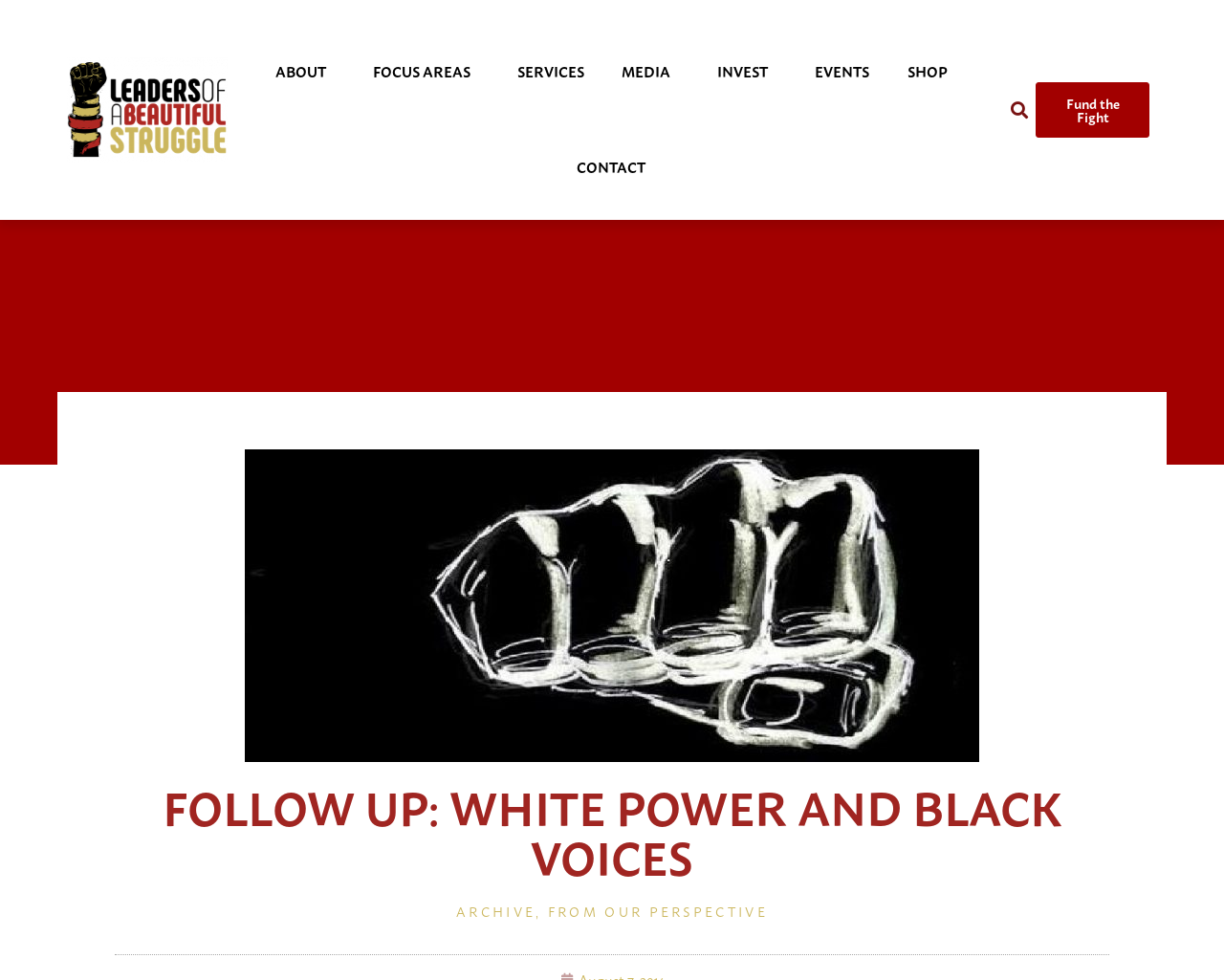Please mark the clickable region by giving the bounding box coordinates needed to complete this instruction: "click the LBS logo".

[0.054, 0.059, 0.209, 0.166]